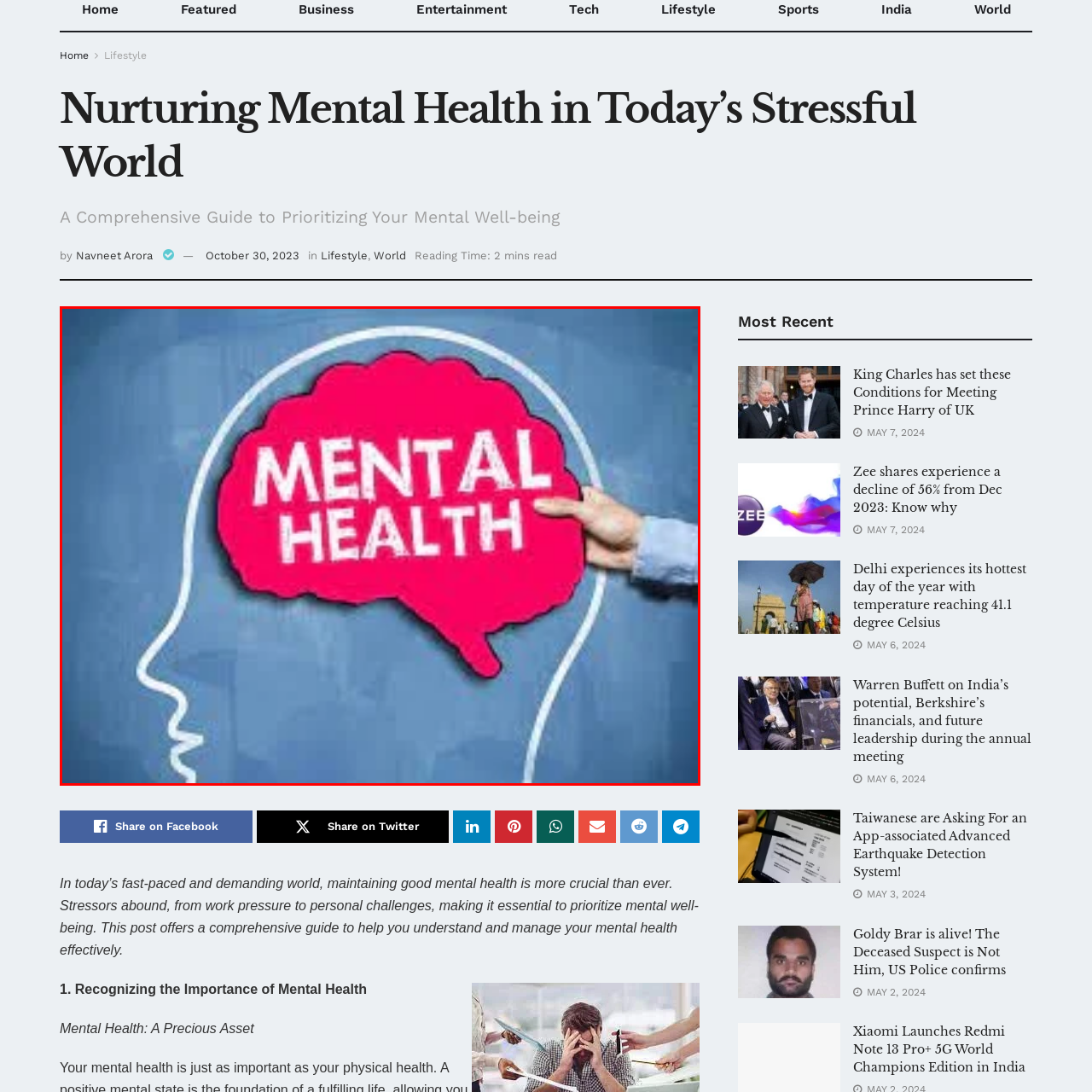Pay attention to the image inside the red rectangle, What is the hand near the brain graphic suggesting? Answer briefly with a single word or phrase.

engagement and prioritization